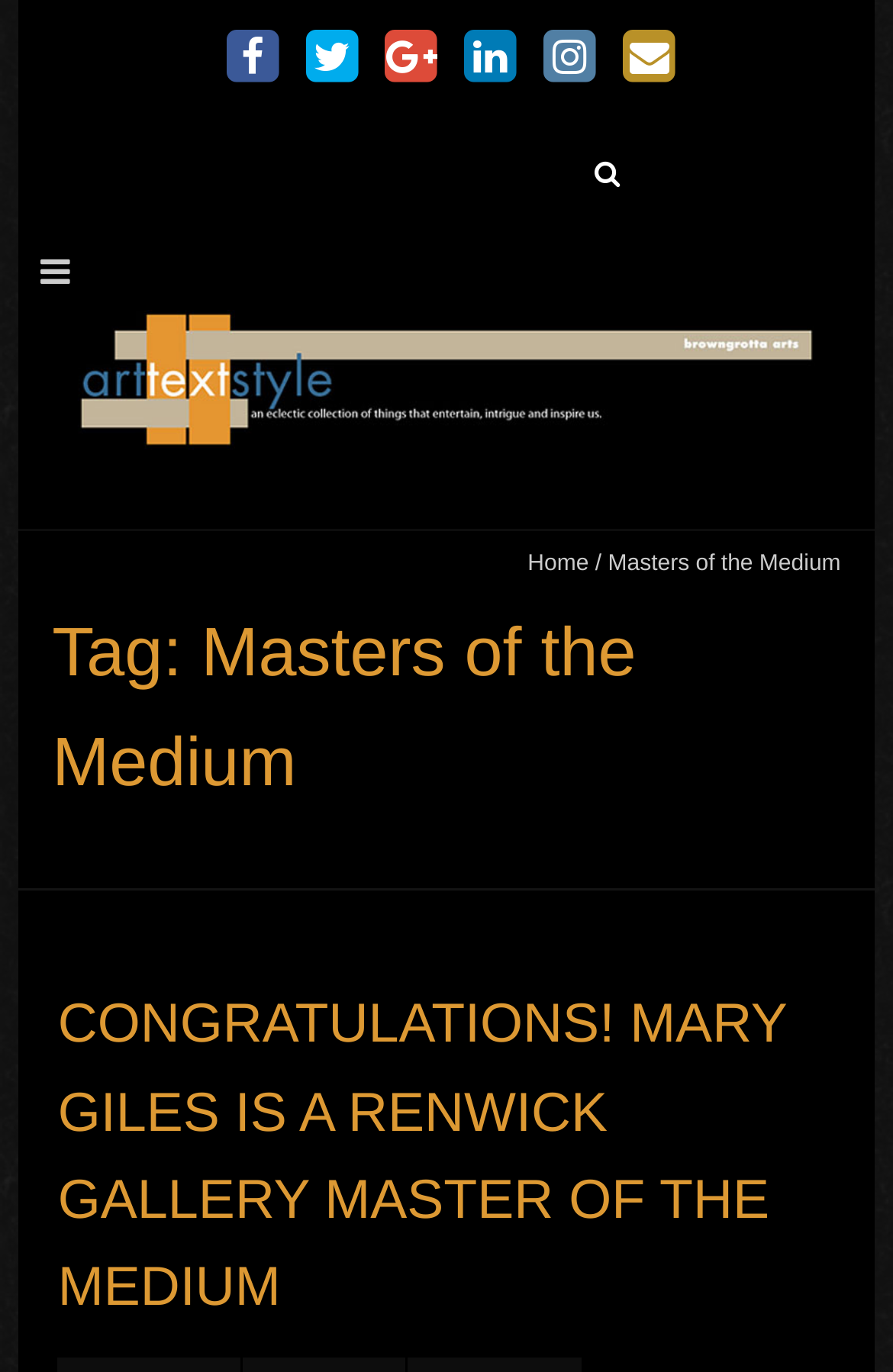What is the purpose of the textbox? Please answer the question using a single word or phrase based on the image.

Search